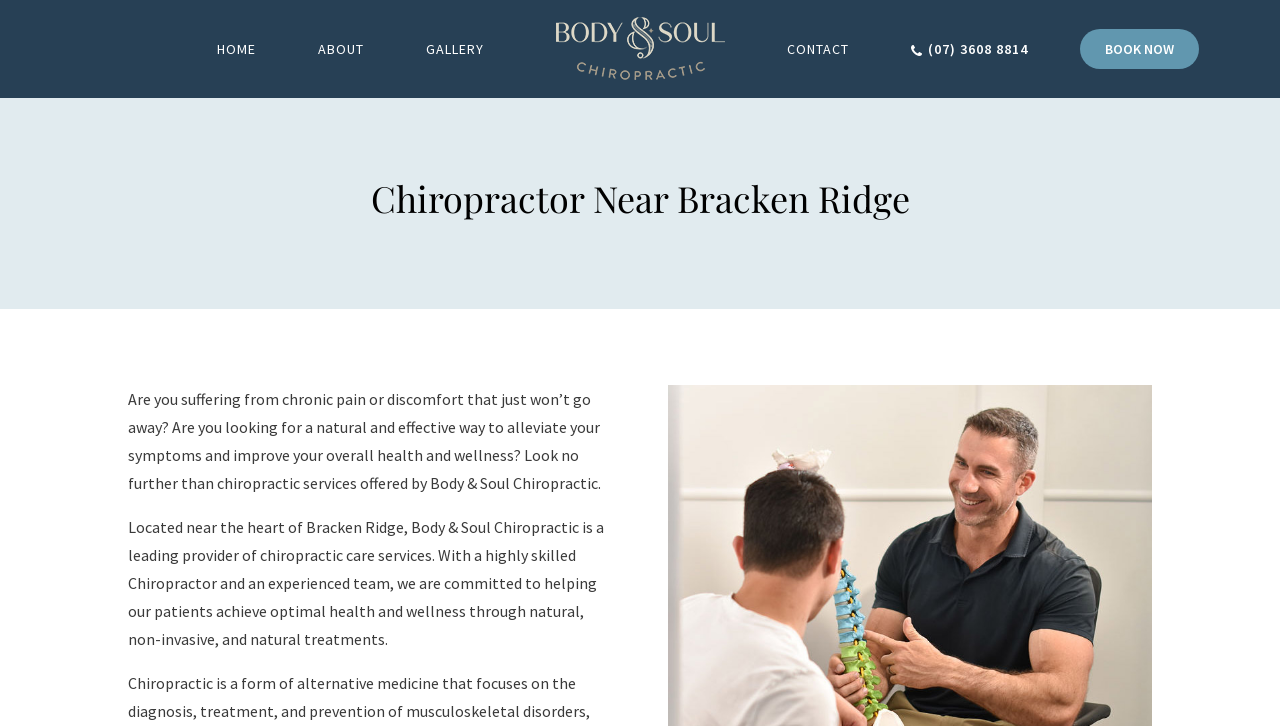Locate the headline of the webpage and generate its content.

Chiropractor Near Bracken Ridge